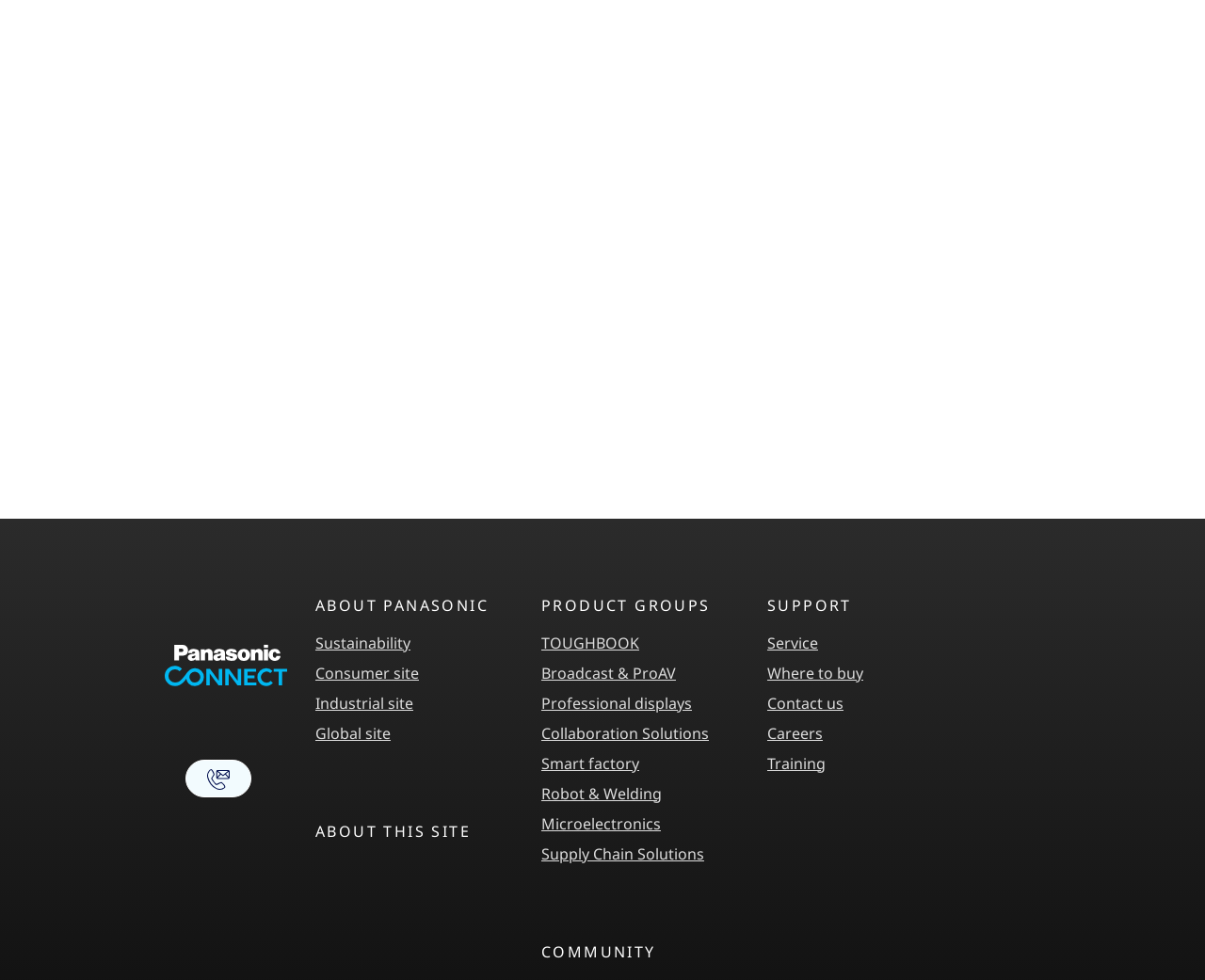Please identify the coordinates of the bounding box that should be clicked to fulfill this instruction: "Read about re-thinking AI at Panasonic's Toughbook Innovation Forum".

[0.156, 0.223, 0.412, 0.277]